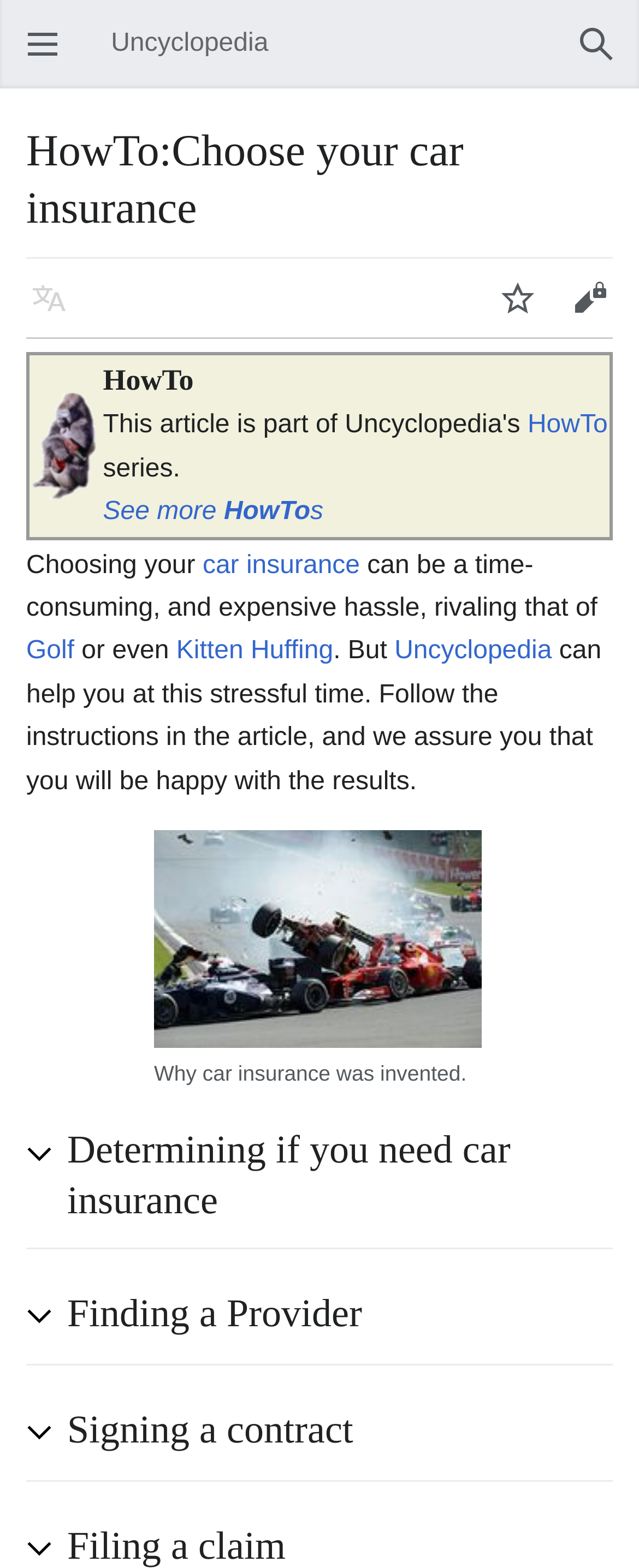Predict the bounding box of the UI element based on this description: "car insurance".

[0.317, 0.351, 0.563, 0.369]